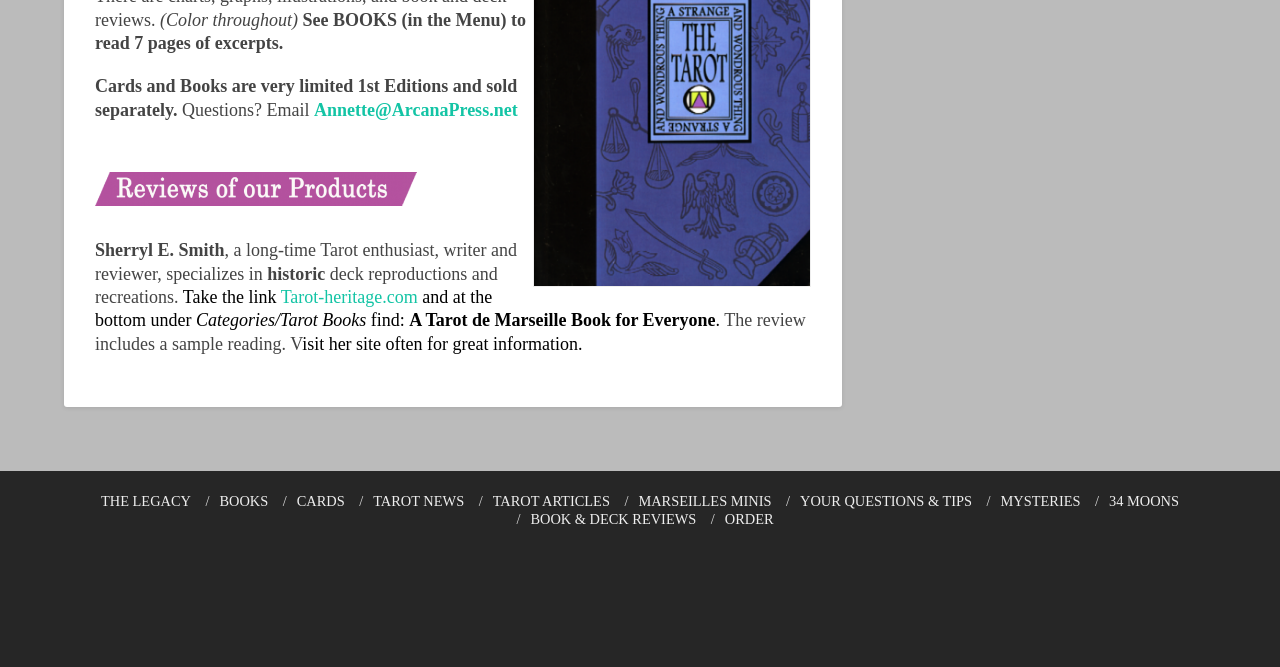Please specify the bounding box coordinates of the clickable region necessary for completing the following instruction: "Go to the BOOKS page". The coordinates must consist of four float numbers between 0 and 1, i.e., [left, top, right, bottom].

[0.171, 0.739, 0.21, 0.763]